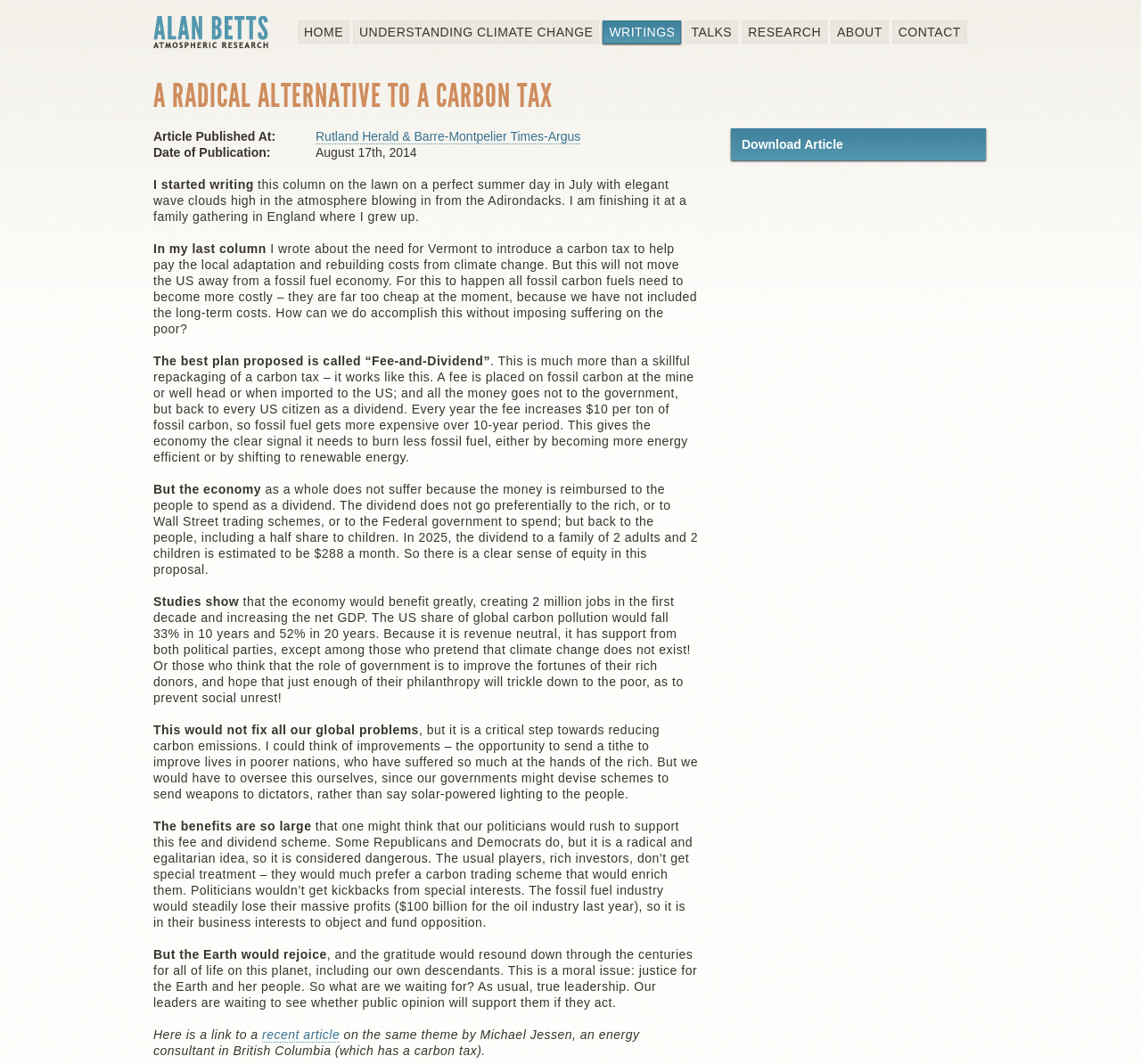Please provide the main heading of the webpage content.

A RADICAL ALTERNATIVE TO A CARBON TAX